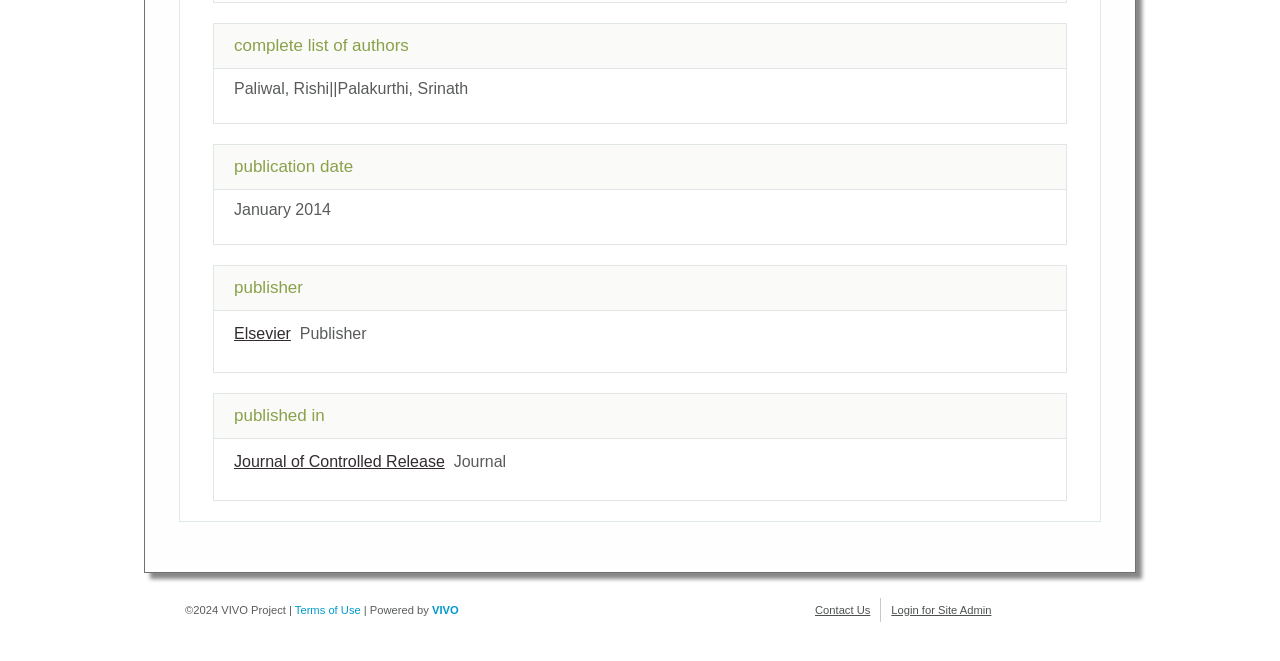Answer succinctly with a single word or phrase:
What is the name of the first author?

Rishi Paliwal